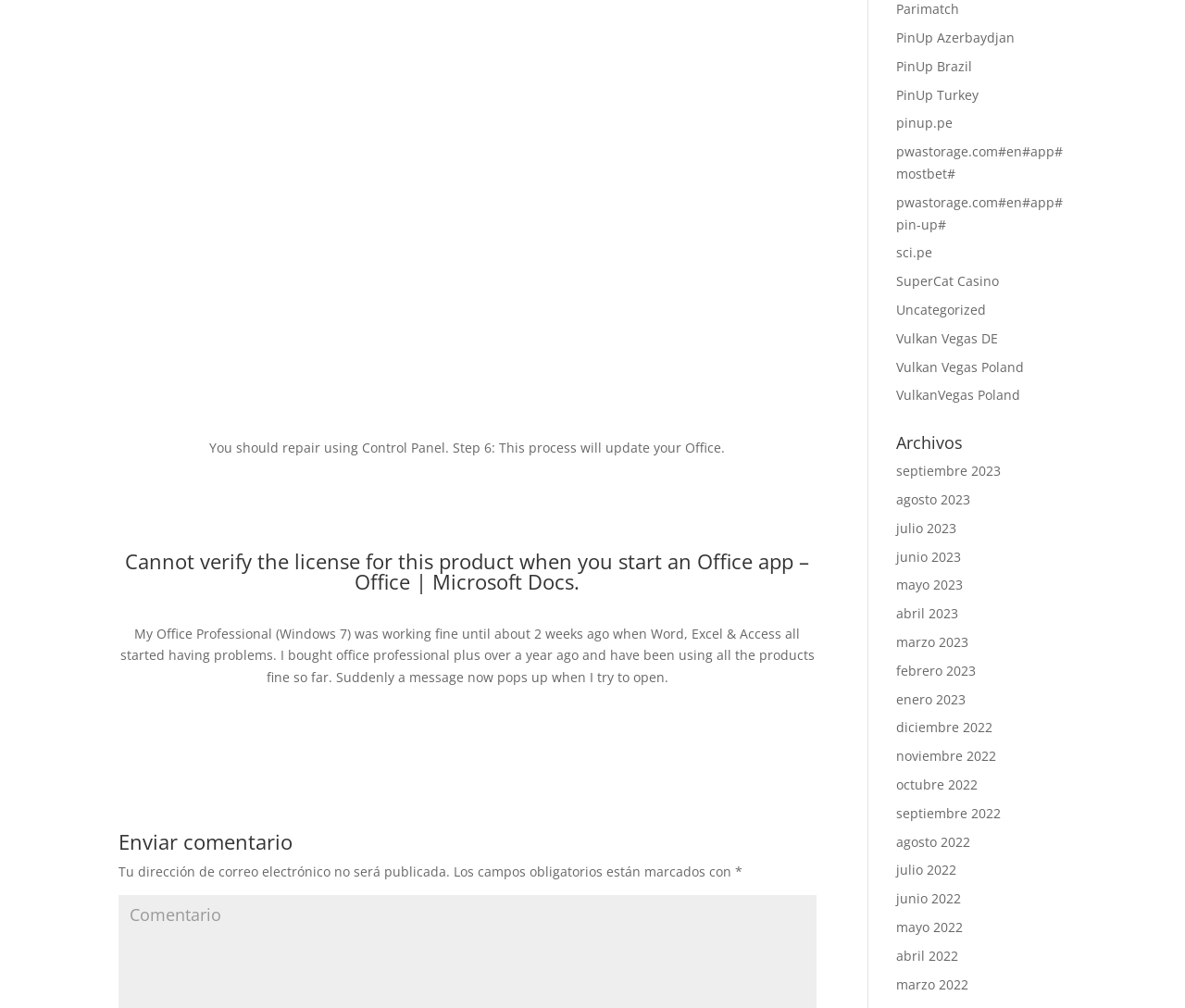Bounding box coordinates must be specified in the format (top-left x, top-left y, bottom-right x, bottom-right y). All values should be floating point numbers between 0 and 1. What are the bounding box coordinates of the UI element described as: Vulkan Vegas Poland

[0.756, 0.355, 0.864, 0.373]